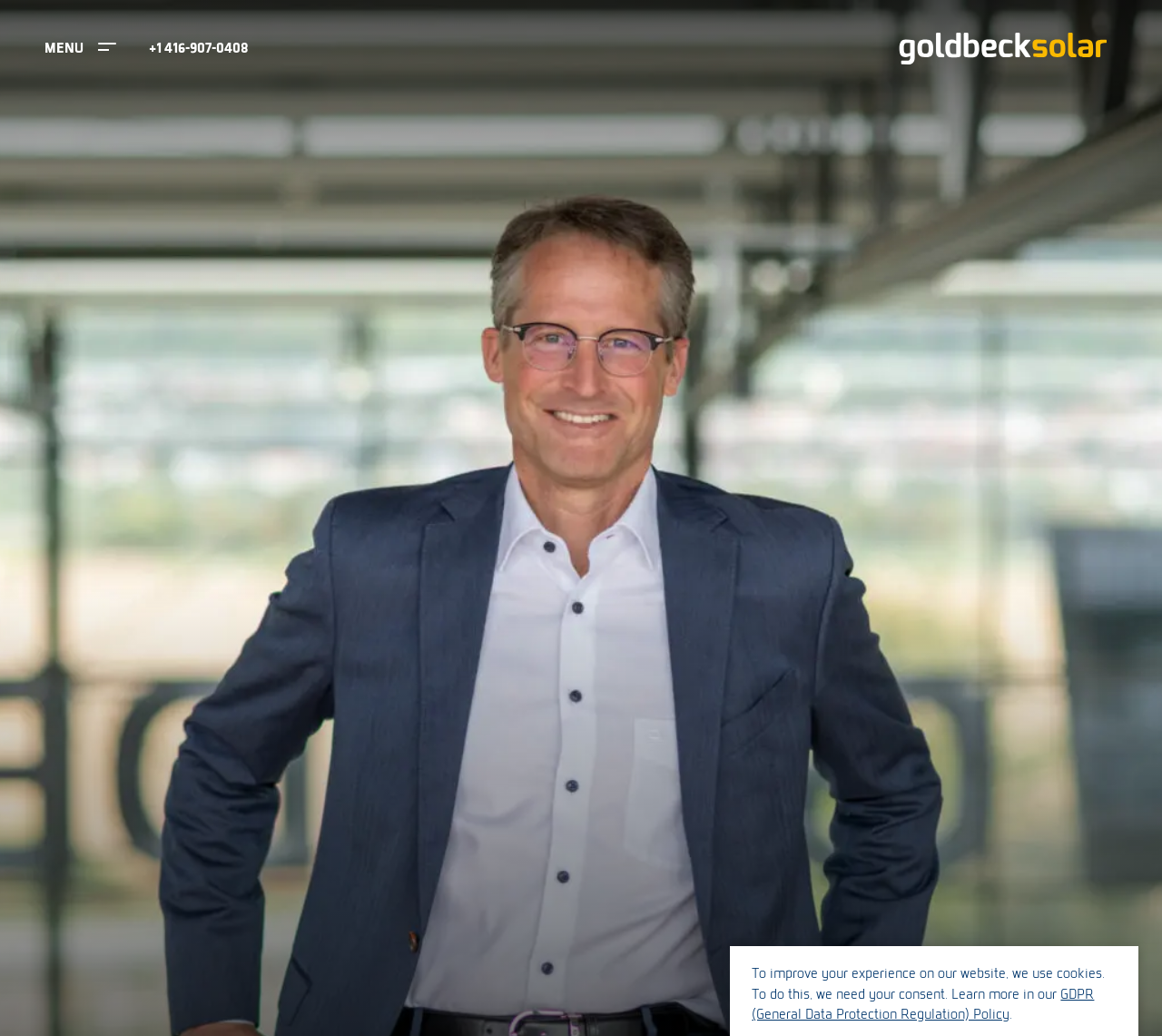Show the bounding box coordinates for the HTML element as described: "+1 416-907-0408".

[0.128, 0.036, 0.214, 0.057]